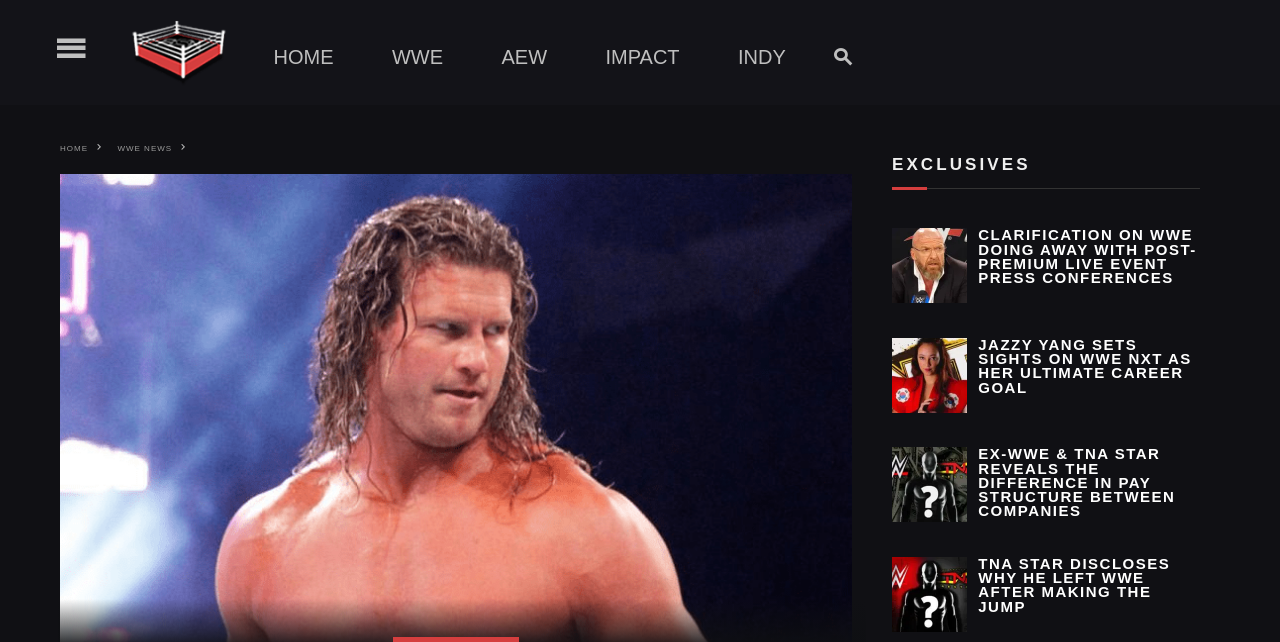Please identify the bounding box coordinates of the area I need to click to accomplish the following instruction: "Click on the link to download the PDF".

None